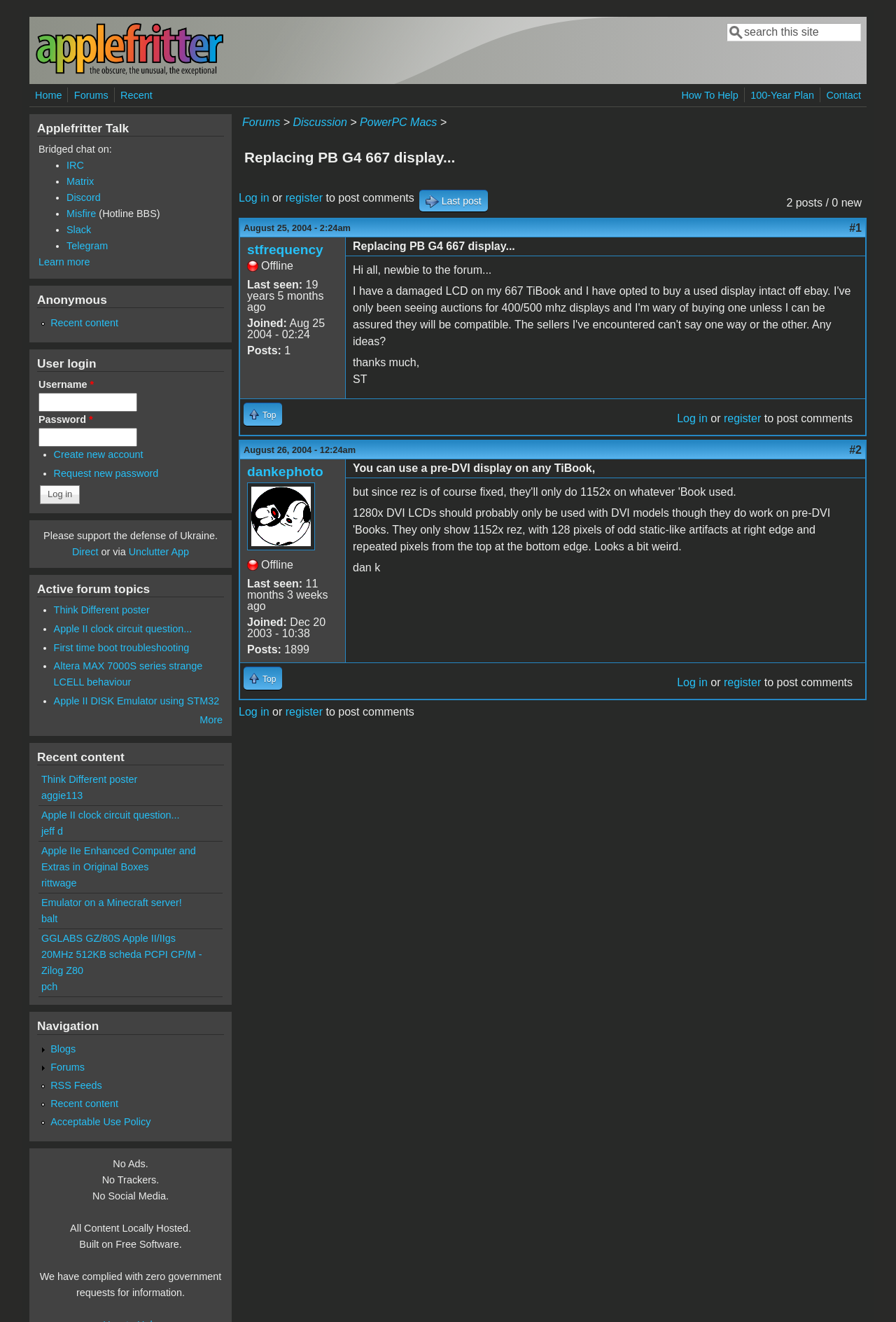Determine the webpage's heading and output its text content.

Replacing PB G4 667 display...